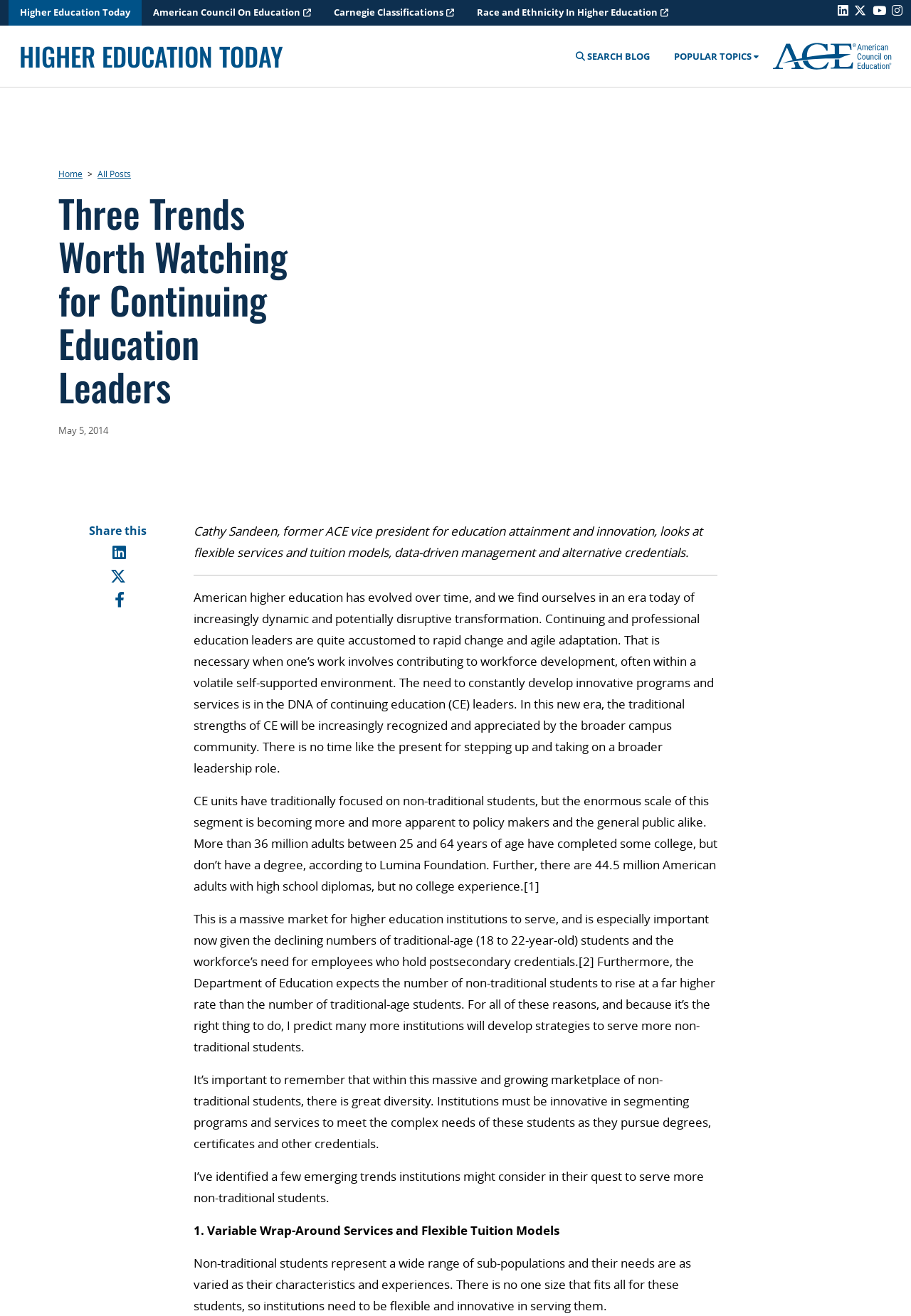Consider the image and give a detailed and elaborate answer to the question: 
What is the focus of continuing and professional education leaders?

The text mentions that 'continuing and professional education leaders are quite accustomed to rapid change and agile adaptation. That is necessary when one’s work involves contributing to workforce development'.